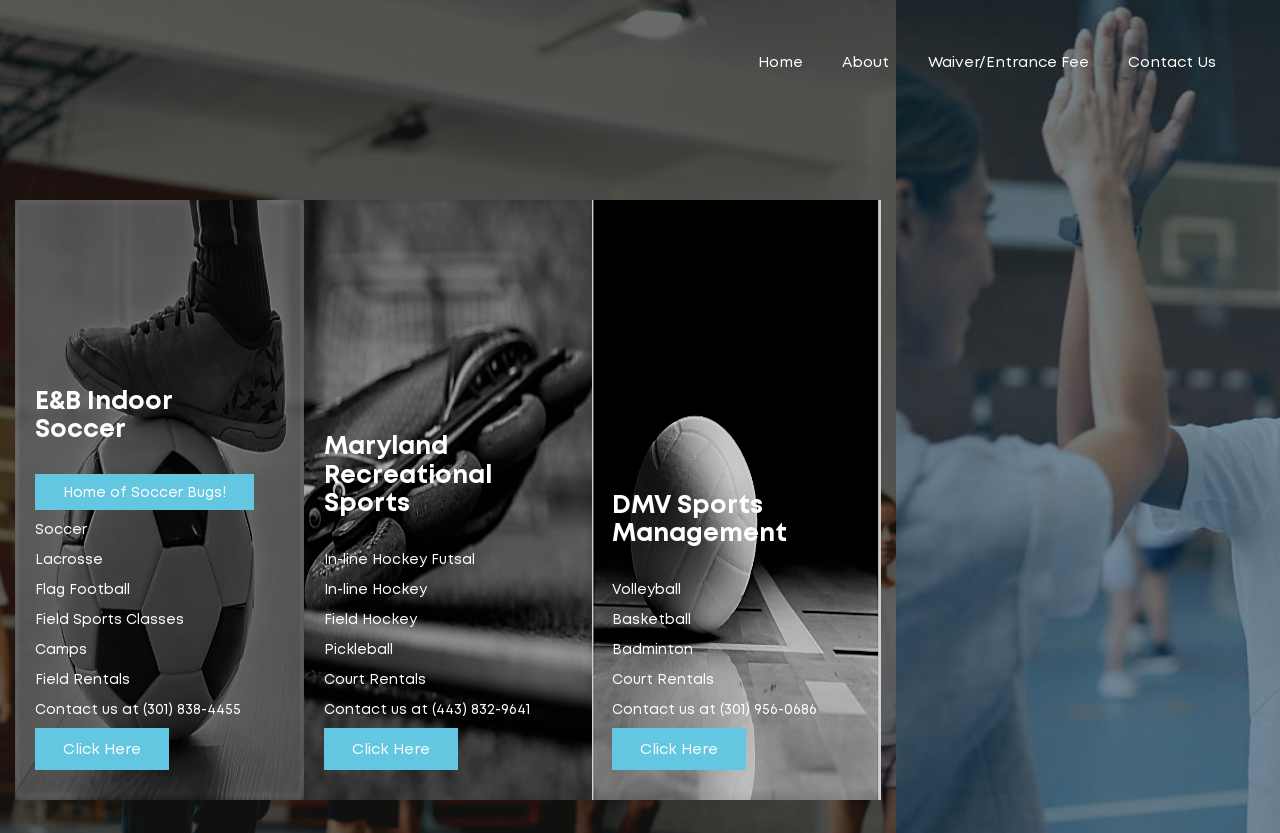Please specify the bounding box coordinates of the area that should be clicked to accomplish the following instruction: "learn about E&B Indoor Soccer". The coordinates should consist of four float numbers between 0 and 1, i.e., [left, top, right, bottom].

[0.027, 0.464, 0.222, 0.533]